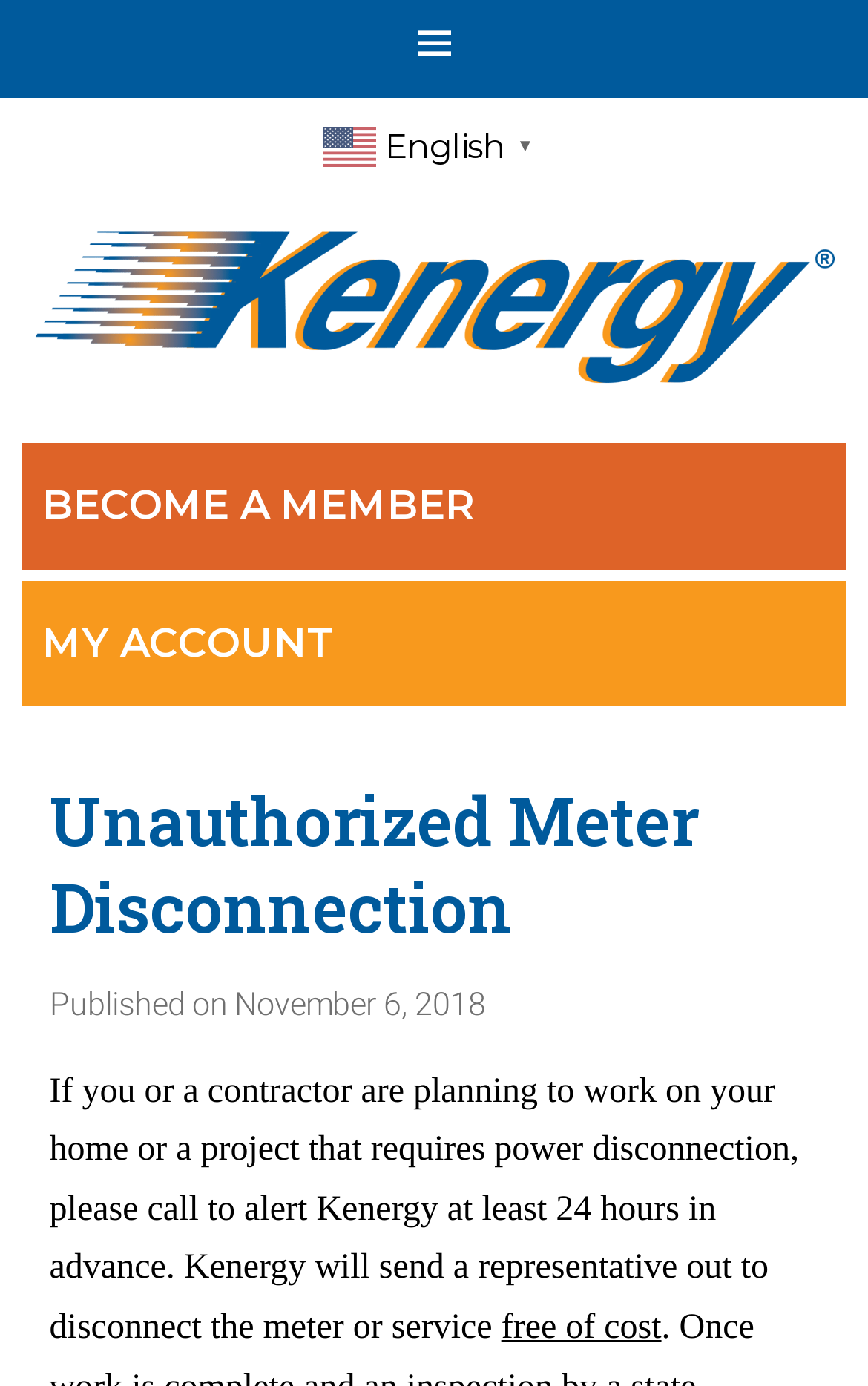What is the purpose of calling Kenergy at least 24 hours in advance?
Can you provide a detailed and comprehensive answer to the question?

According to the webpage, if you or a contractor are planning to work on your home or a project that requires power disconnection, you need to call Kenergy at least 24 hours in advance. This is to alert Kenergy to send a representative out to disconnect the meter or service free of cost.